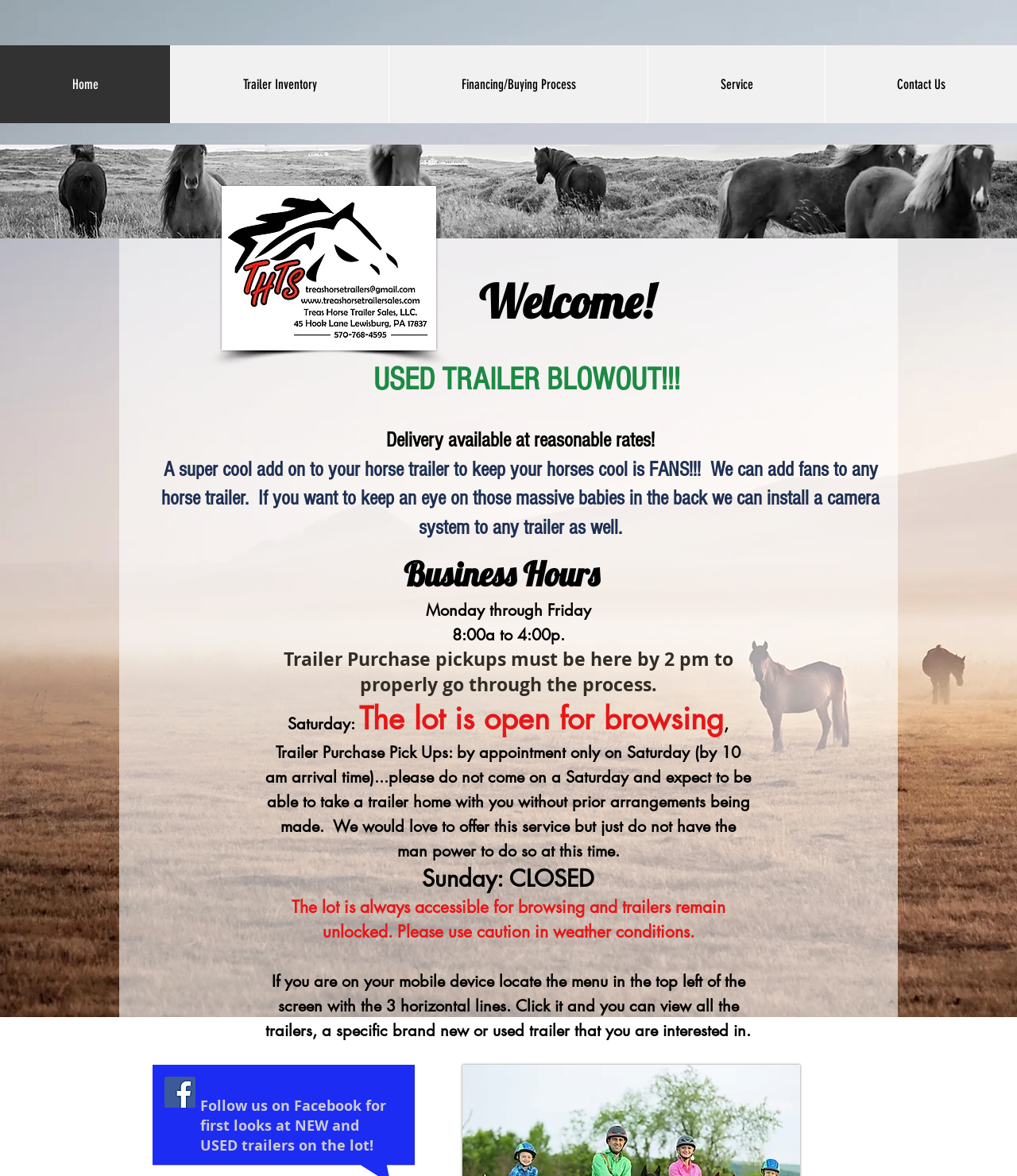Determine the bounding box coordinates for the HTML element described here: "Contact Us".

[0.811, 0.039, 1.0, 0.105]